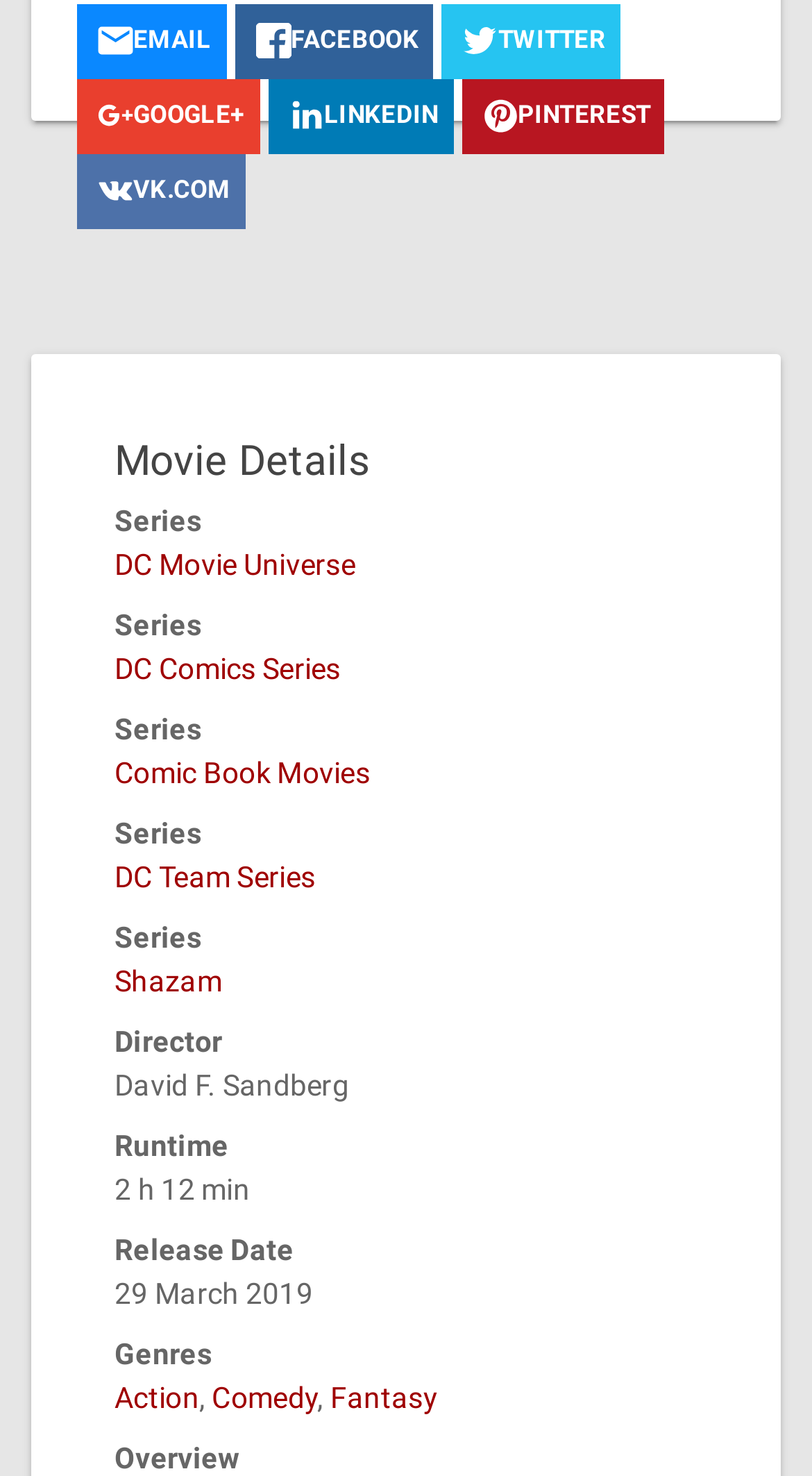Determine the bounding box coordinates of the region I should click to achieve the following instruction: "Click on the EMAIL link". Ensure the bounding box coordinates are four float numbers between 0 and 1, i.e., [left, top, right, bottom].

[0.095, 0.003, 0.278, 0.054]